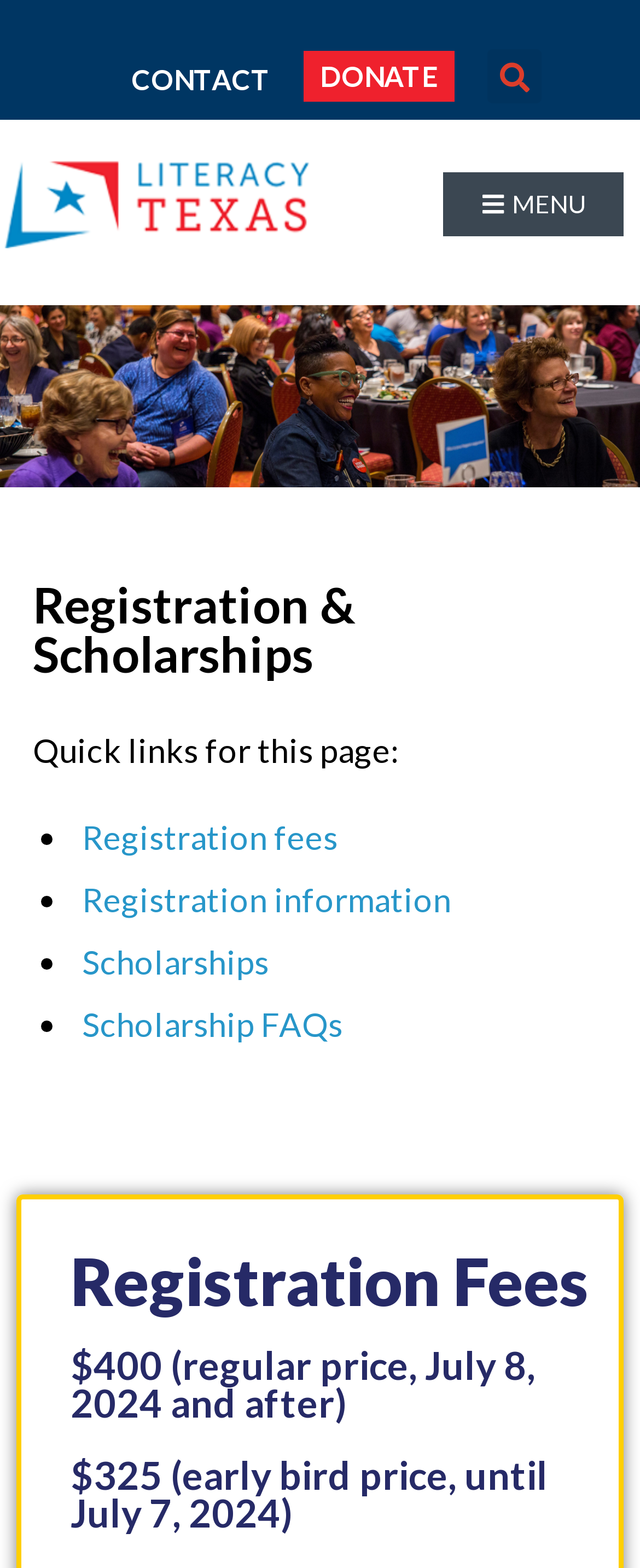Determine the coordinates of the bounding box that should be clicked to complete the instruction: "view Scholarship FAQs". The coordinates should be represented by four float numbers between 0 and 1: [left, top, right, bottom].

[0.128, 0.64, 0.536, 0.665]